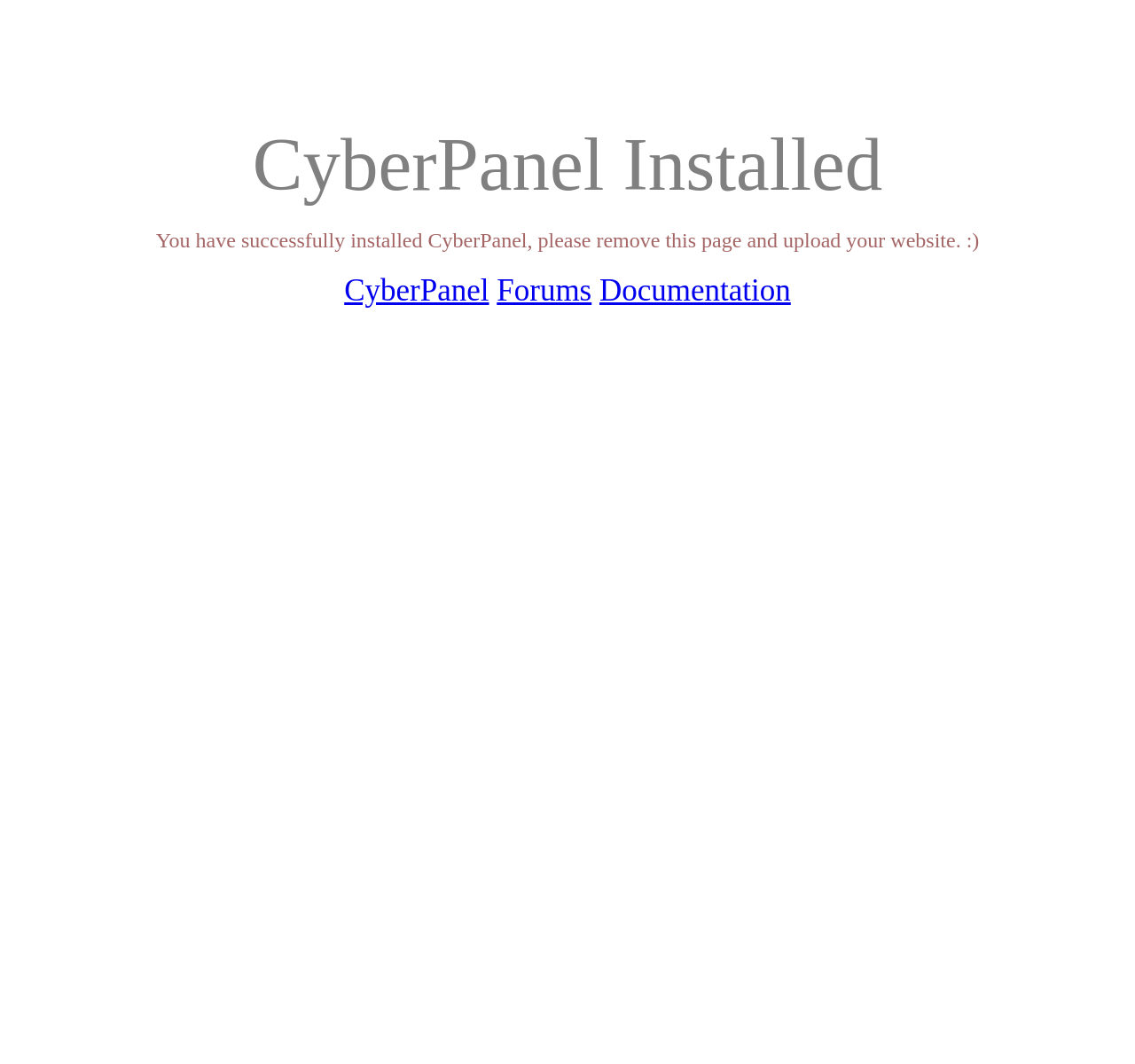Determine the bounding box coordinates in the format (top-left x, top-left y, bottom-right x, bottom-right y). Ensure all values are floating point numbers between 0 and 1. Identify the bounding box of the UI element described by: Rood Screen Available

None